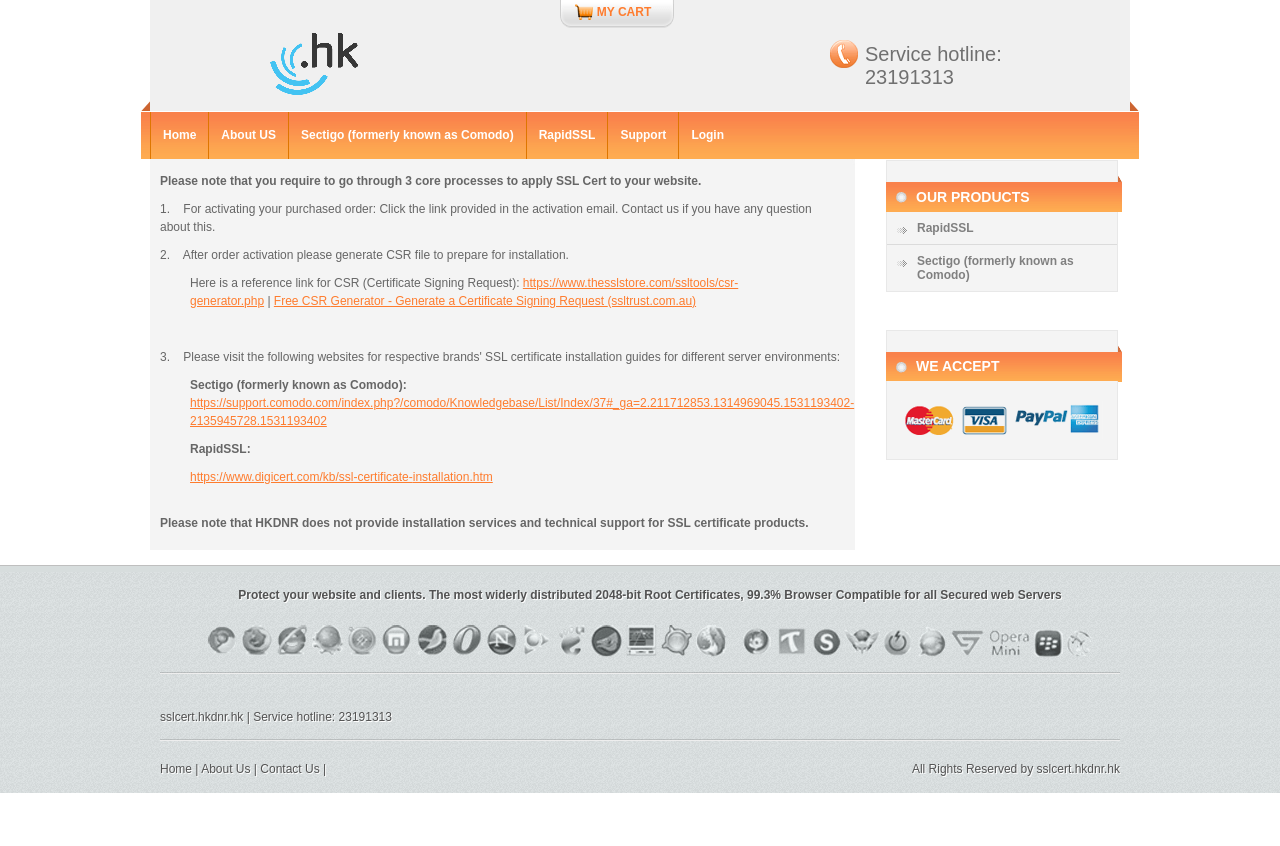What is the purpose of generating a CSR file?
Can you provide an in-depth and detailed response to the question?

The webpage states that after order activation, a CSR file needs to be generated to prepare for installation, which implies that the purpose of generating a CSR file is for the installation process.